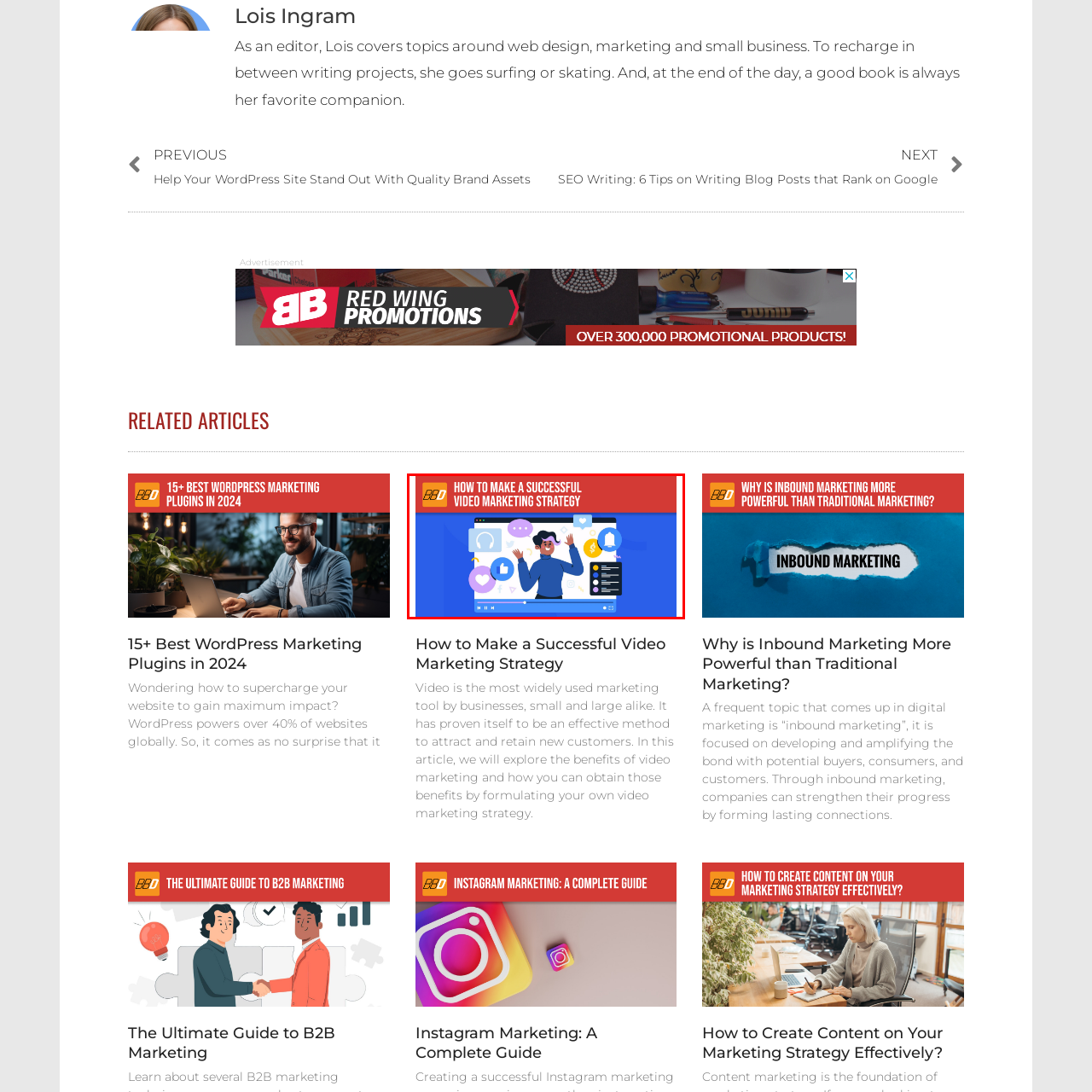Offer a detailed caption for the image that is surrounded by the red border.

The image titled "How to Make a Successful Video Marketing Strategy" features a colorful and engaging graphic that illustrates the concept of video marketing. At the center, a person is depicted with an animated expression, gesturing enthusiastically, which conveys excitement about video marketing. The background is a vibrant blue, enhancing the overall visual appeal. Surrounding the character are various icons representing social media engagement, such as likes, comments, and notifications, indicating the interactive nature of video marketing. At the top of the image is a bold red banner with the title, drawing attention and emphasizing the focus of the content. This visual effectively communicates the importance of developing a strategic approach to video marketing, capturing both the creative and analytical aspects of the process.